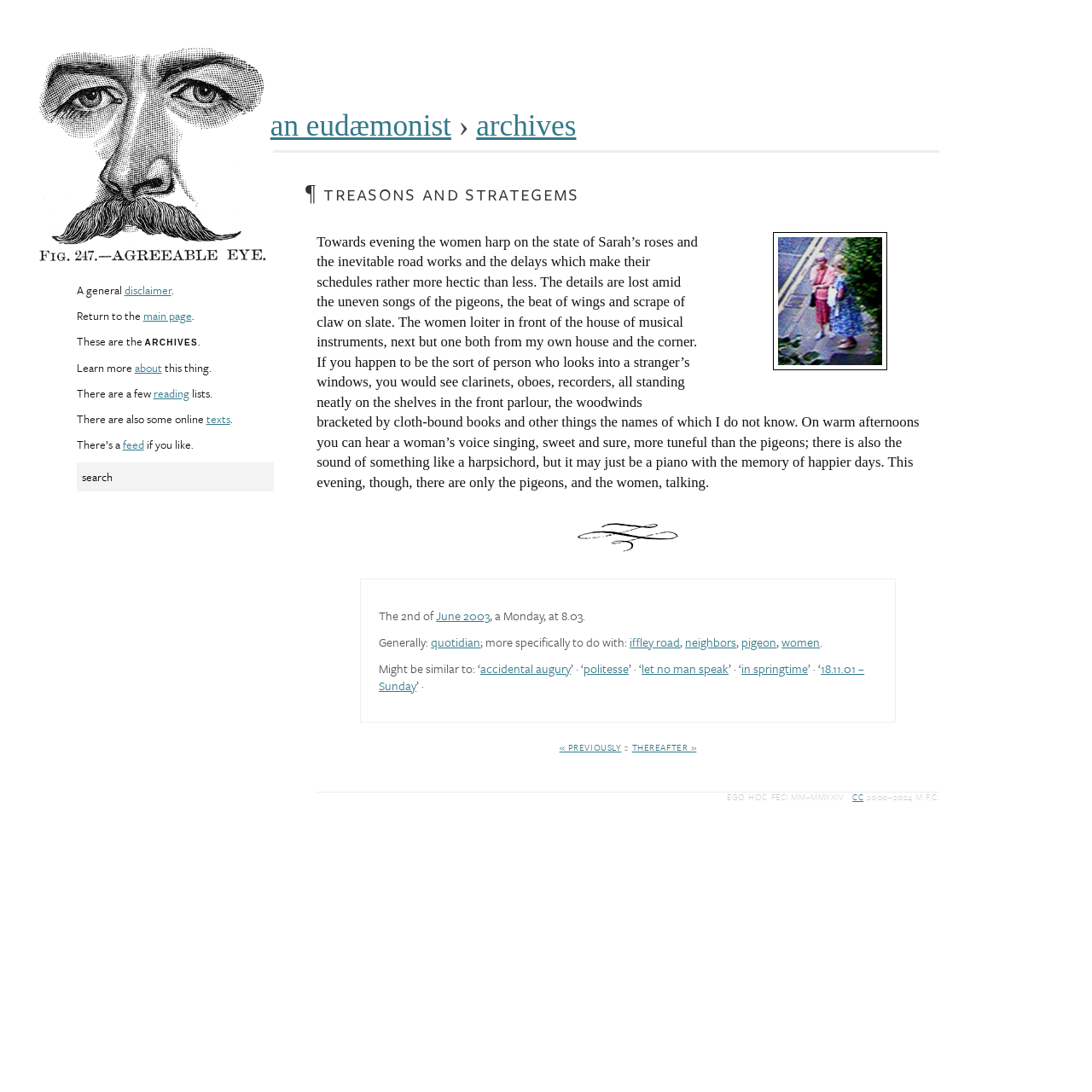Find the bounding box of the element with the following description: "input value="search" name="s" value="search"". The coordinates must be four float numbers between 0 and 1, formatted as [left, top, right, bottom].

[0.07, 0.424, 0.251, 0.45]